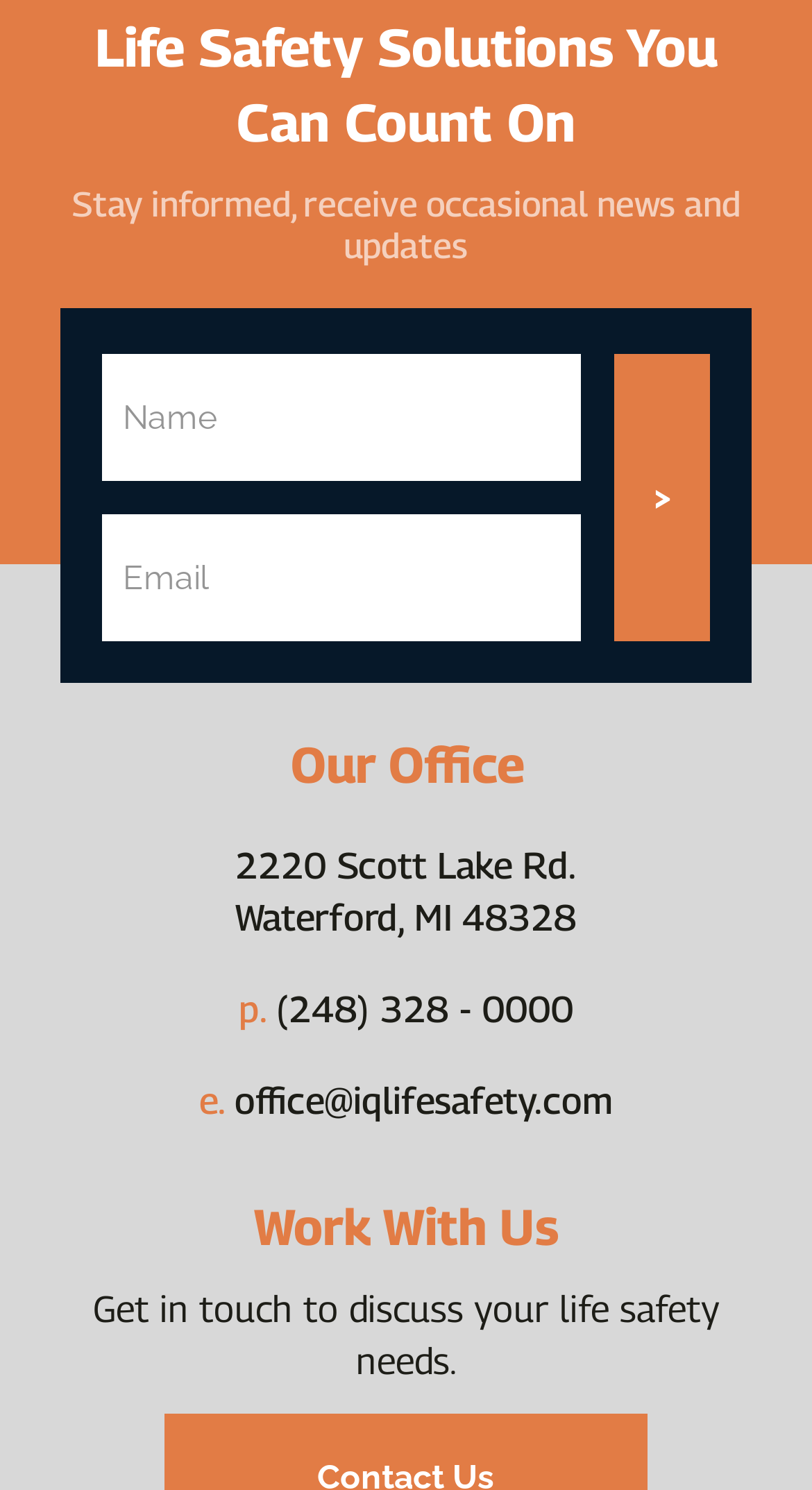How many textboxes are there on the webpage? Observe the screenshot and provide a one-word or short phrase answer.

3